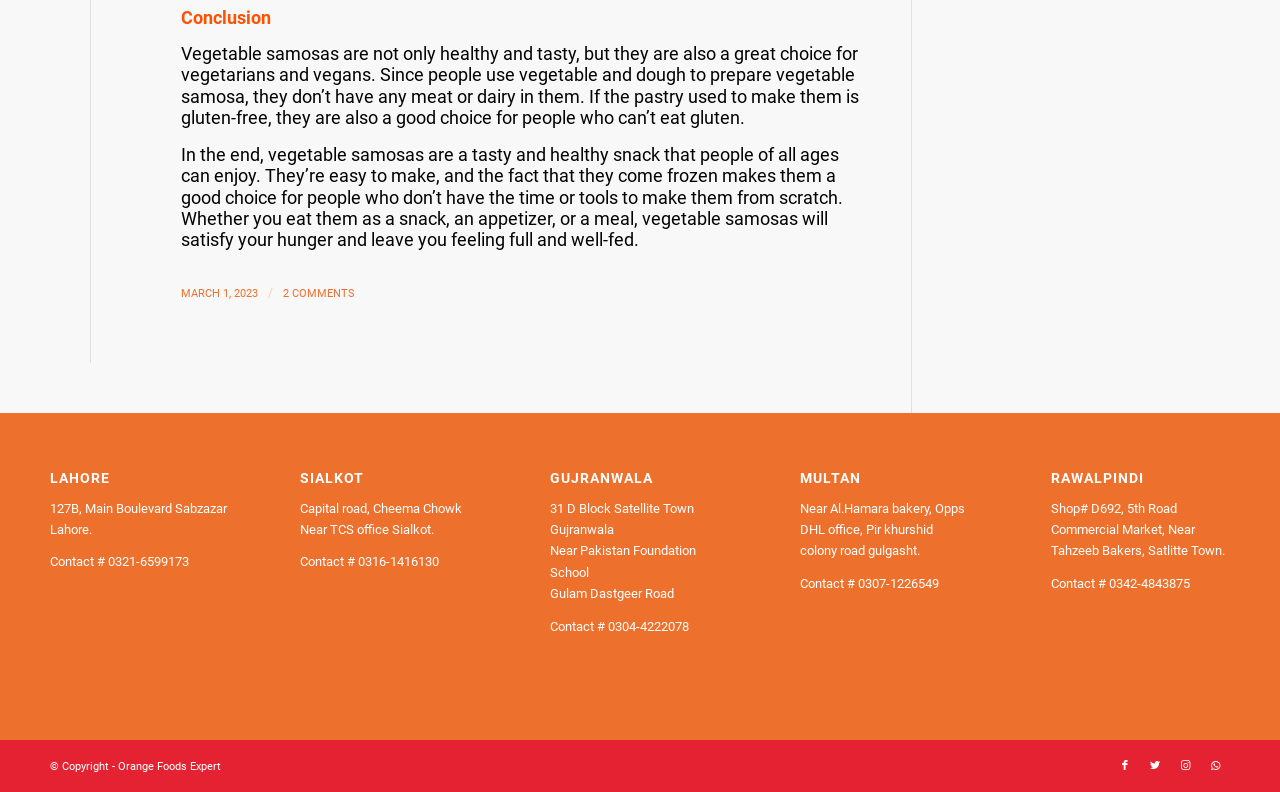What is the date mentioned in the article? Observe the screenshot and provide a one-word or short phrase answer.

MARCH 1, 2023